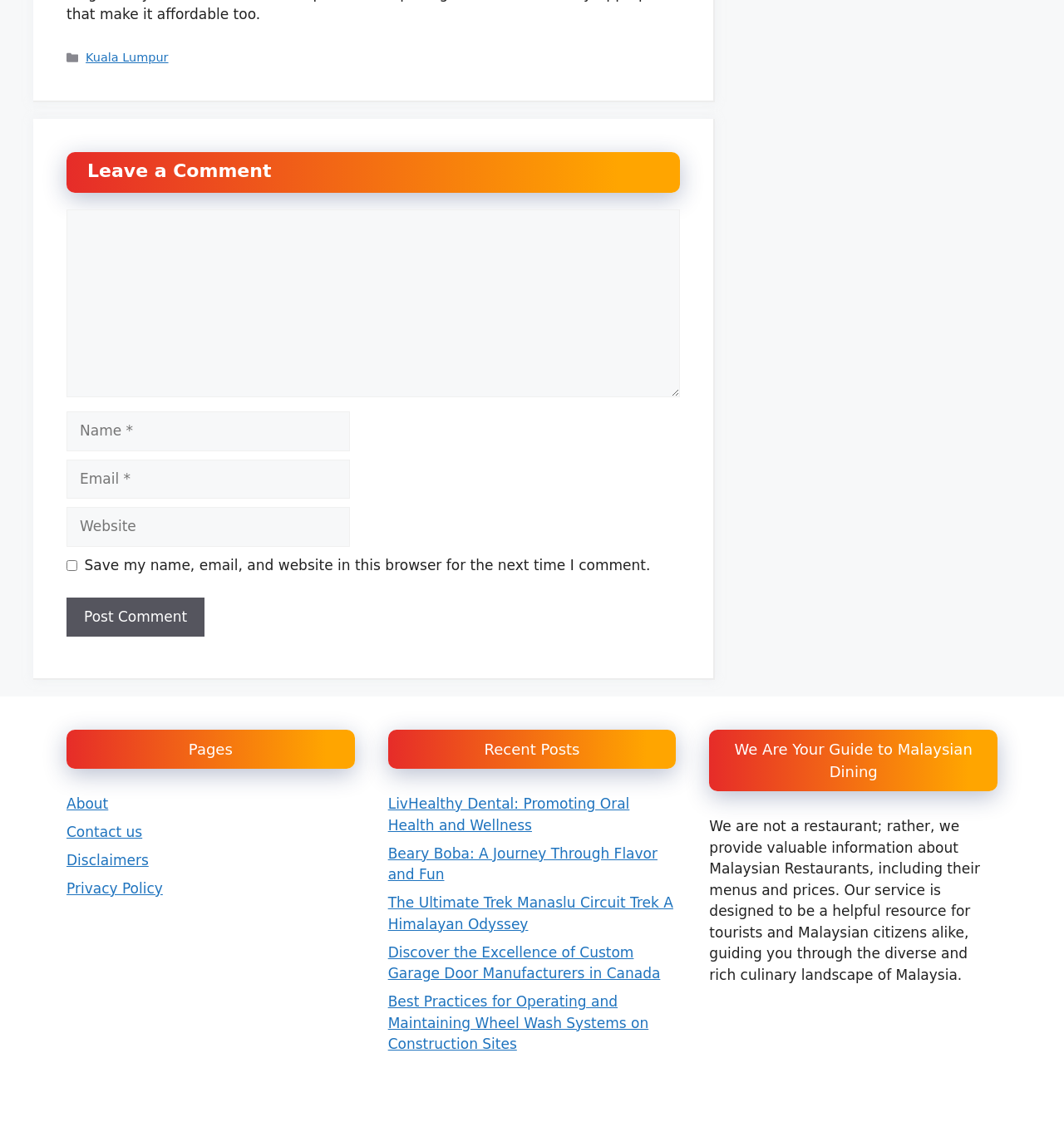Identify the bounding box coordinates for the UI element that matches this description: "Disclaimers".

[0.062, 0.759, 0.14, 0.774]